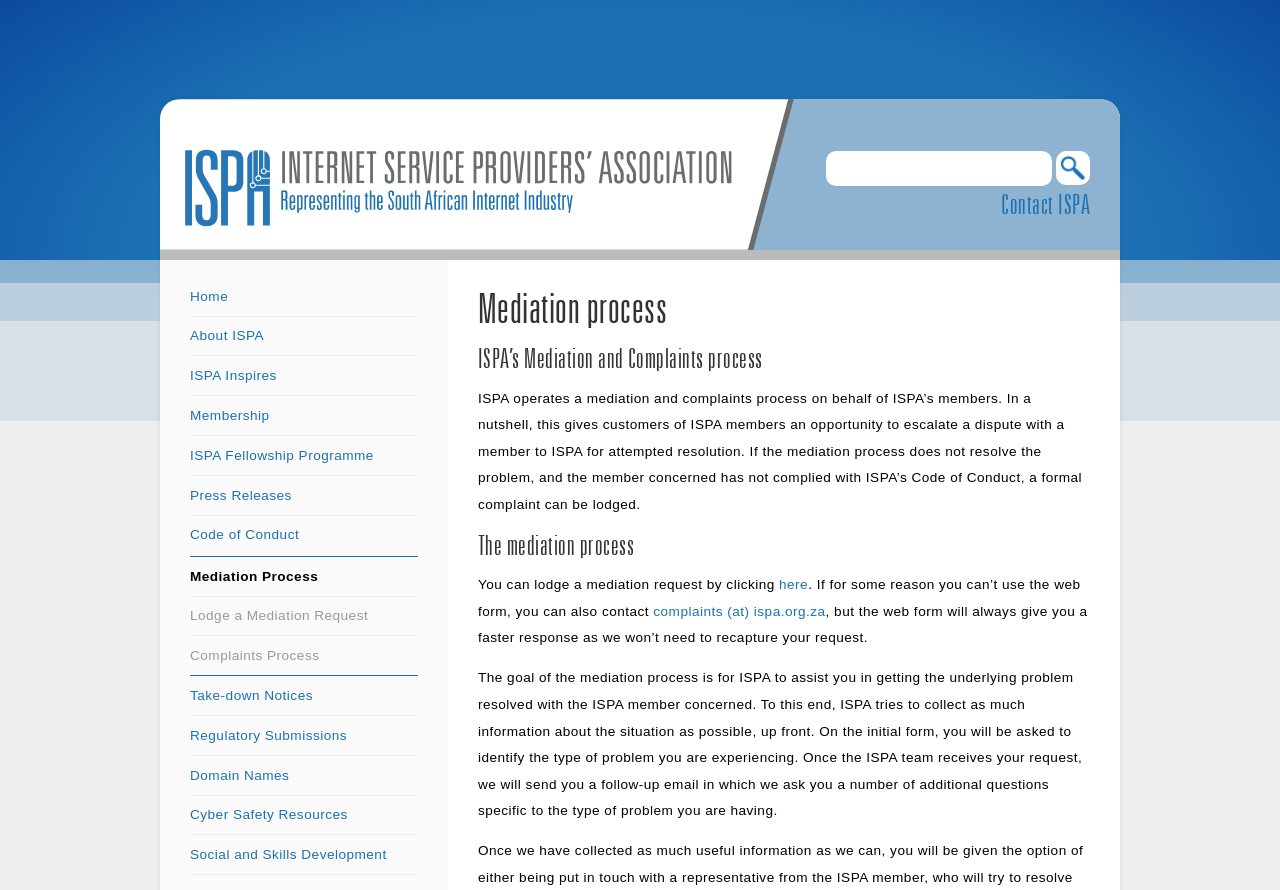What type of information is collected during the mediation process?
Look at the image and answer the question using a single word or phrase.

Type of problem and additional questions